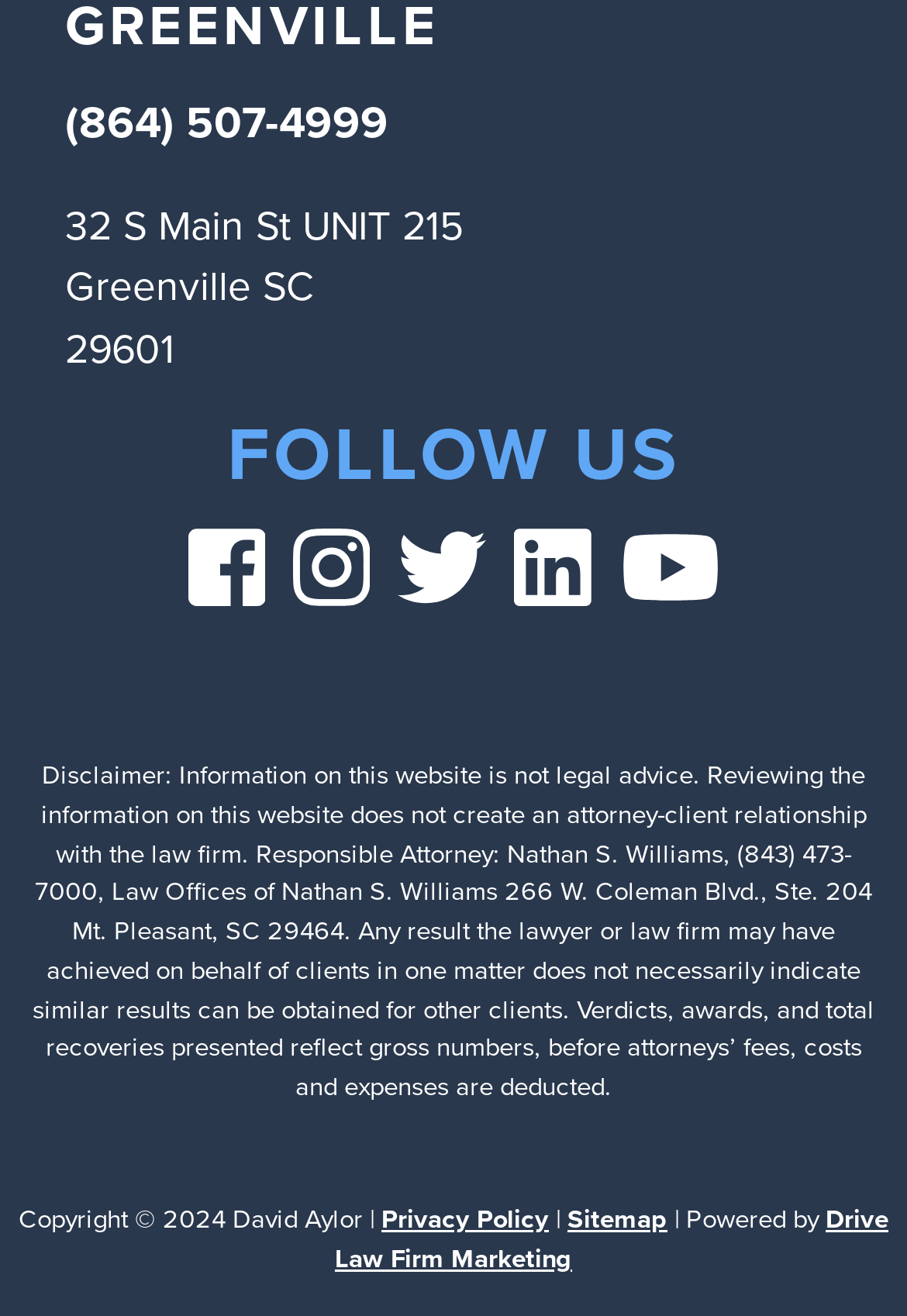Please mark the bounding box coordinates of the area that should be clicked to carry out the instruction: "View Privacy Policy".

[0.421, 0.912, 0.605, 0.94]